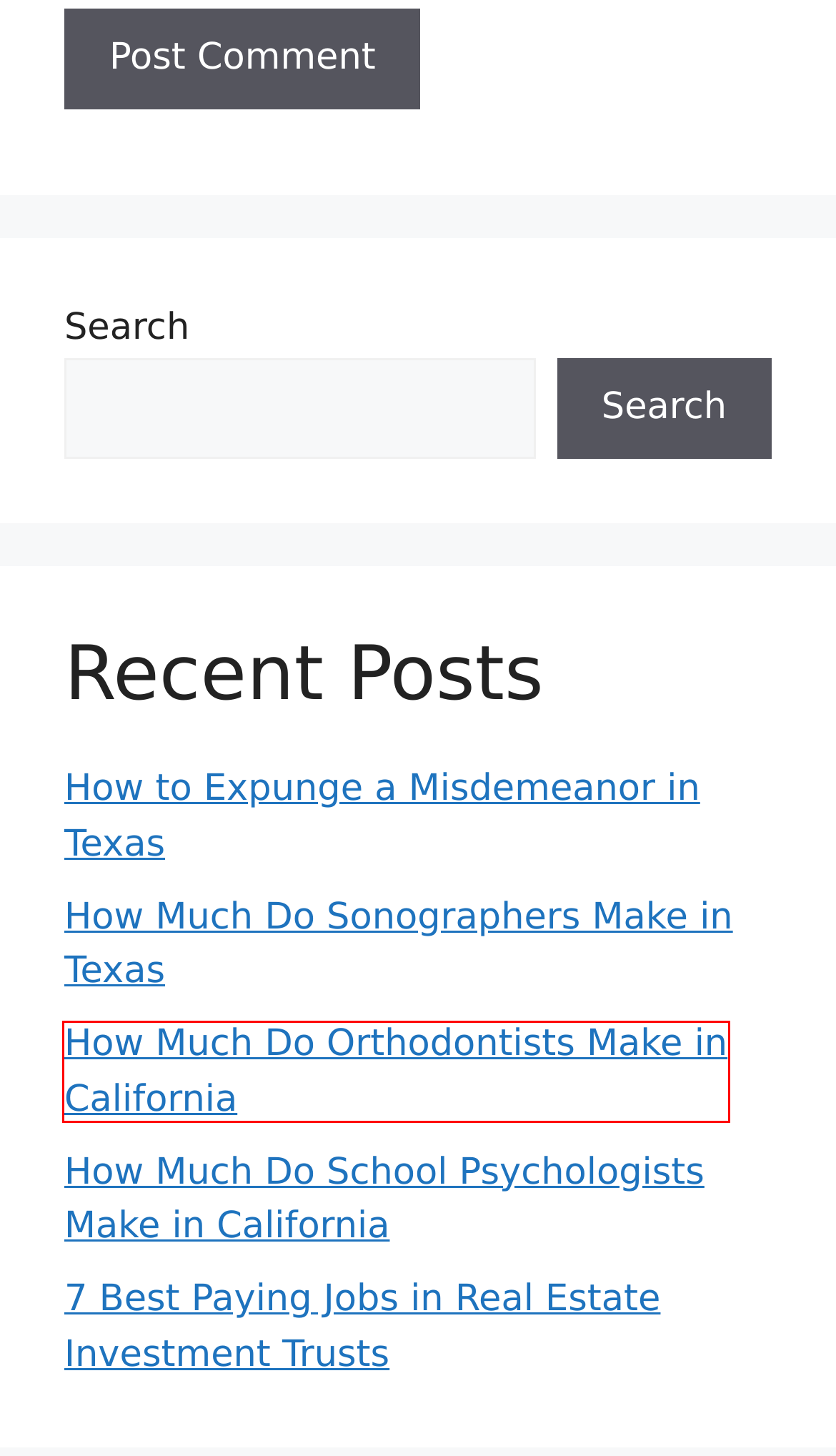You have a screenshot of a webpage with a red bounding box around an element. Identify the webpage description that best fits the new page that appears after clicking the selected element in the red bounding box. Here are the candidates:
A. Featured – Aidelogic
B. 7 Best Paying Jobs in Real Estate Investment Trusts – Aidelogic
C. Aidelogic – The Platform To Quickly Find Answers
D. Admin – Aidelogic
E. How Much Do Orthodontists Make in California – Aidelogic
F. How Much Do Sonographers Make in Texas – Aidelogic
G. Top 10 Banks In USA – Aidelogic
H. How Much Do School Psychologists Make in California – Aidelogic

E